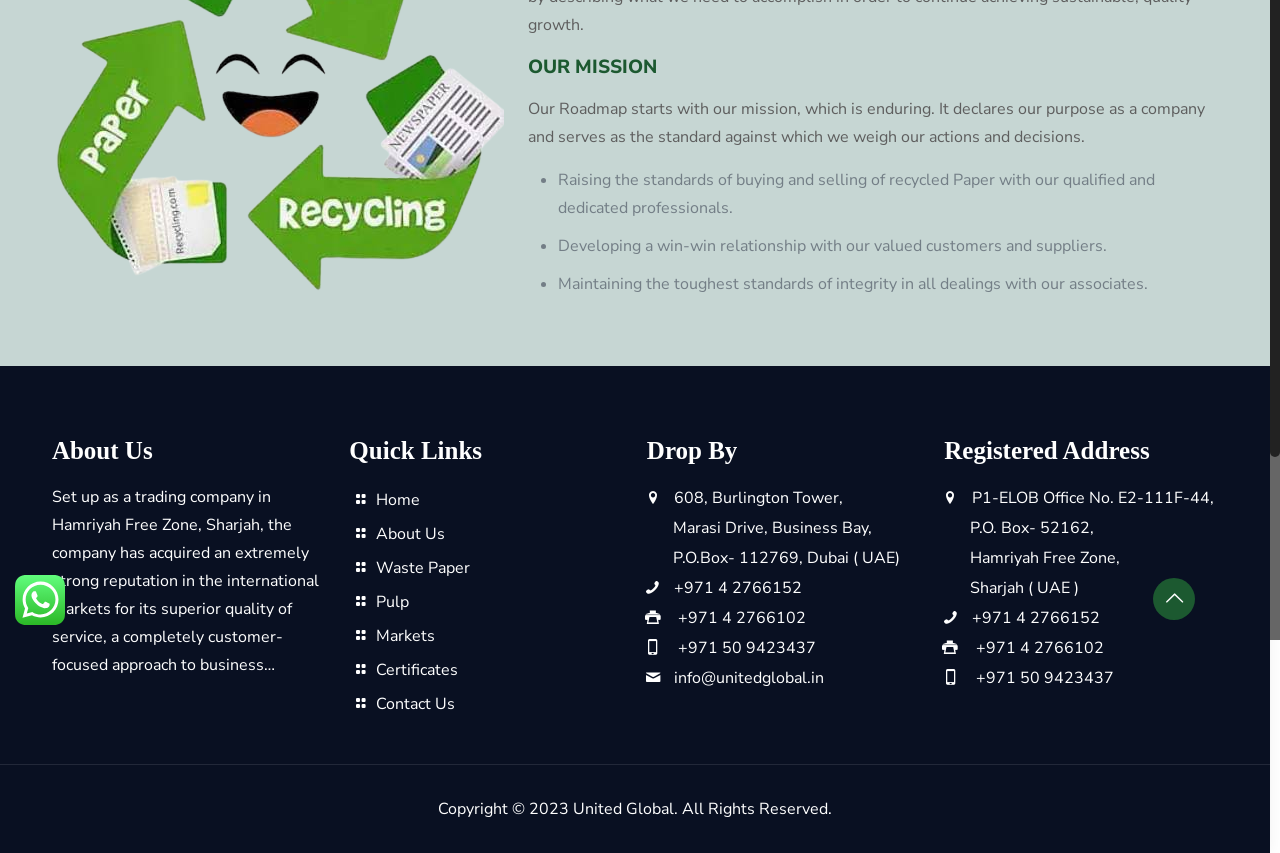Determine the bounding box coordinates of the UI element that matches the following description: "parent_node: Name * name="author"". The coordinates should be four float numbers between 0 and 1 in the format [left, top, right, bottom].

None